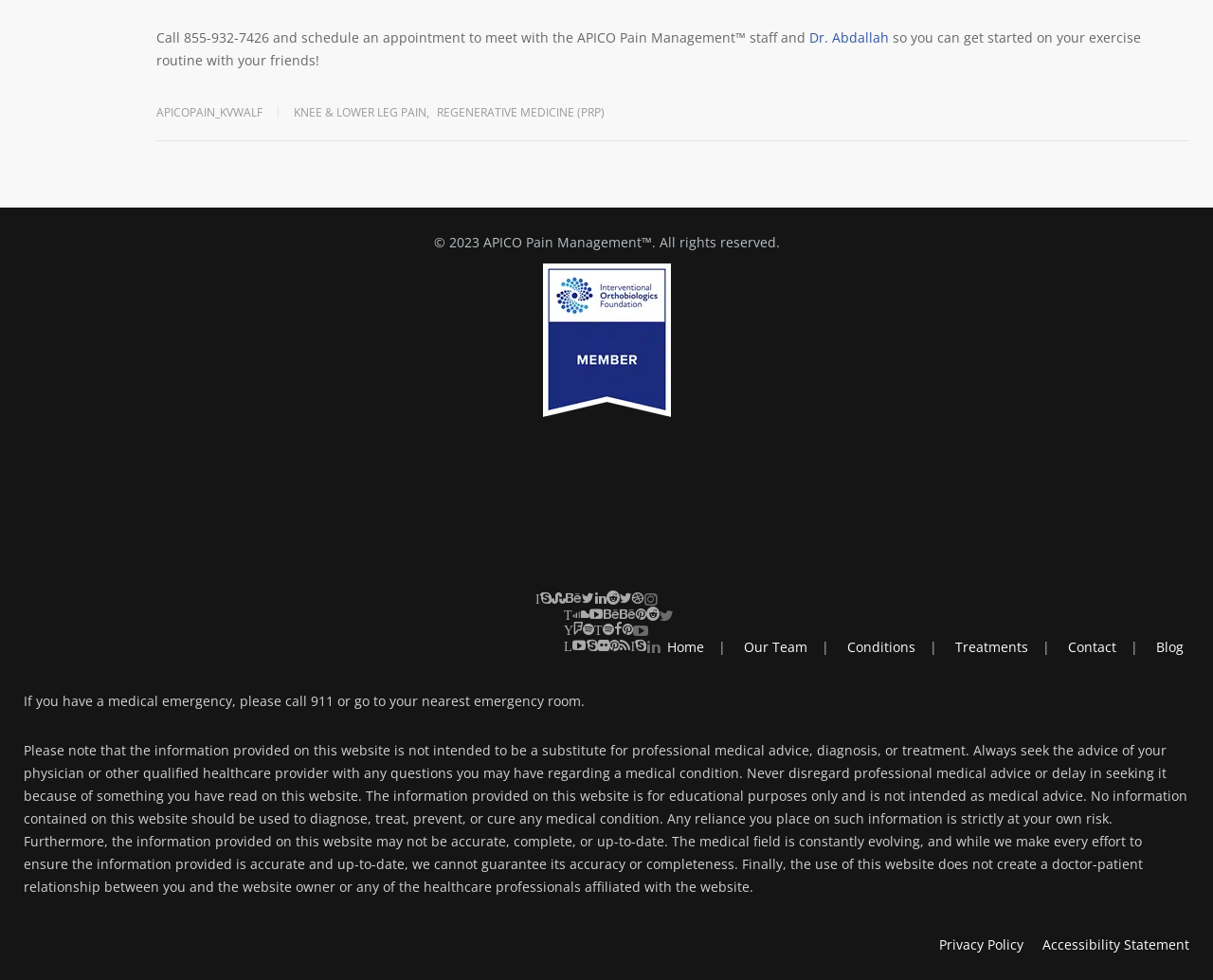Locate the bounding box coordinates of the clickable part needed for the task: "Read about ESDU 81020".

None